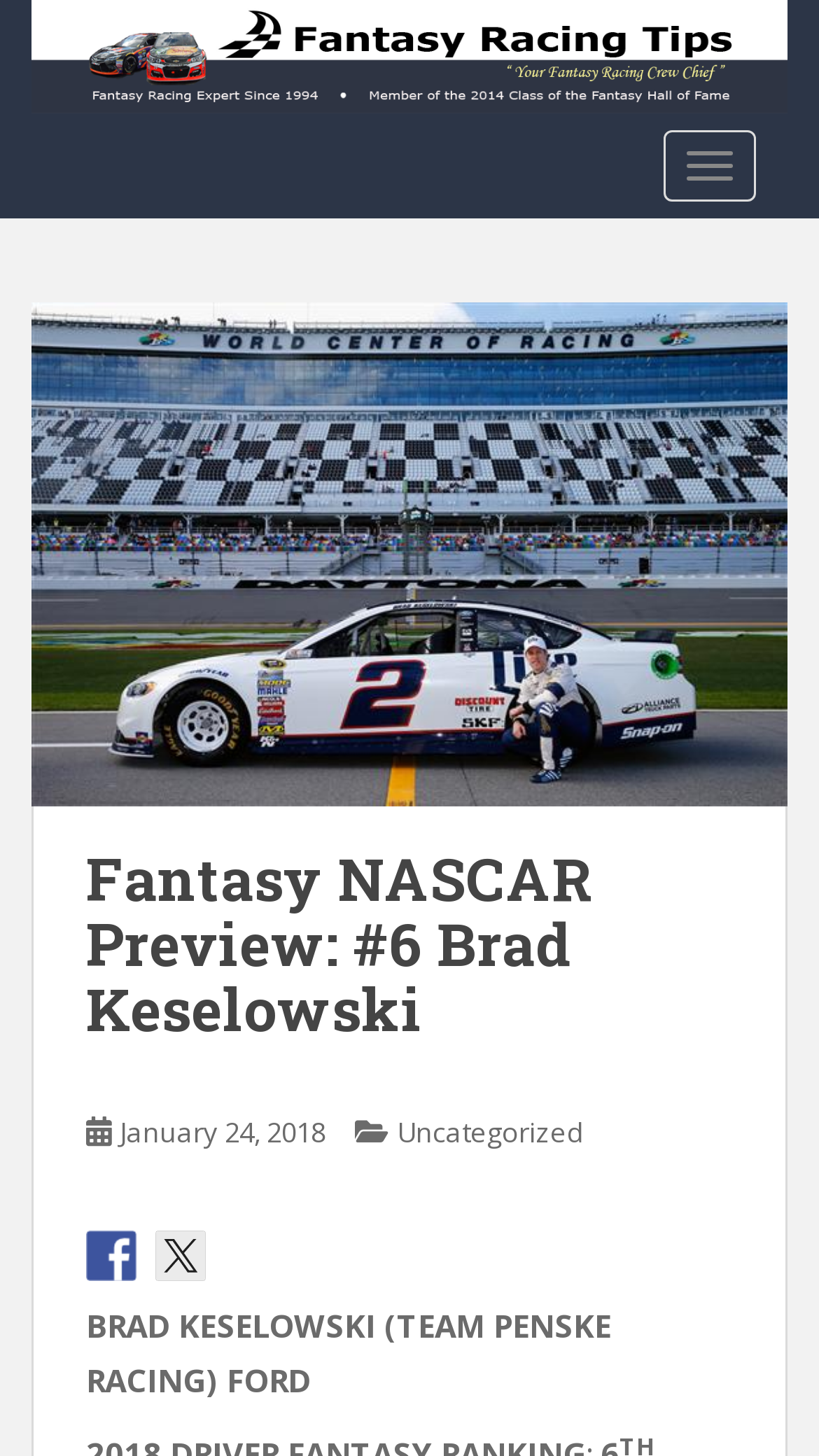What is the team name of the NASCAR driver?
Respond to the question with a well-detailed and thorough answer.

I found the answer by looking at the text 'BRAD KESELOWSKI (TEAM PENSKE RACING) FORD' which is a static text element on the webpage, indicating the team name of the NASCAR driver.